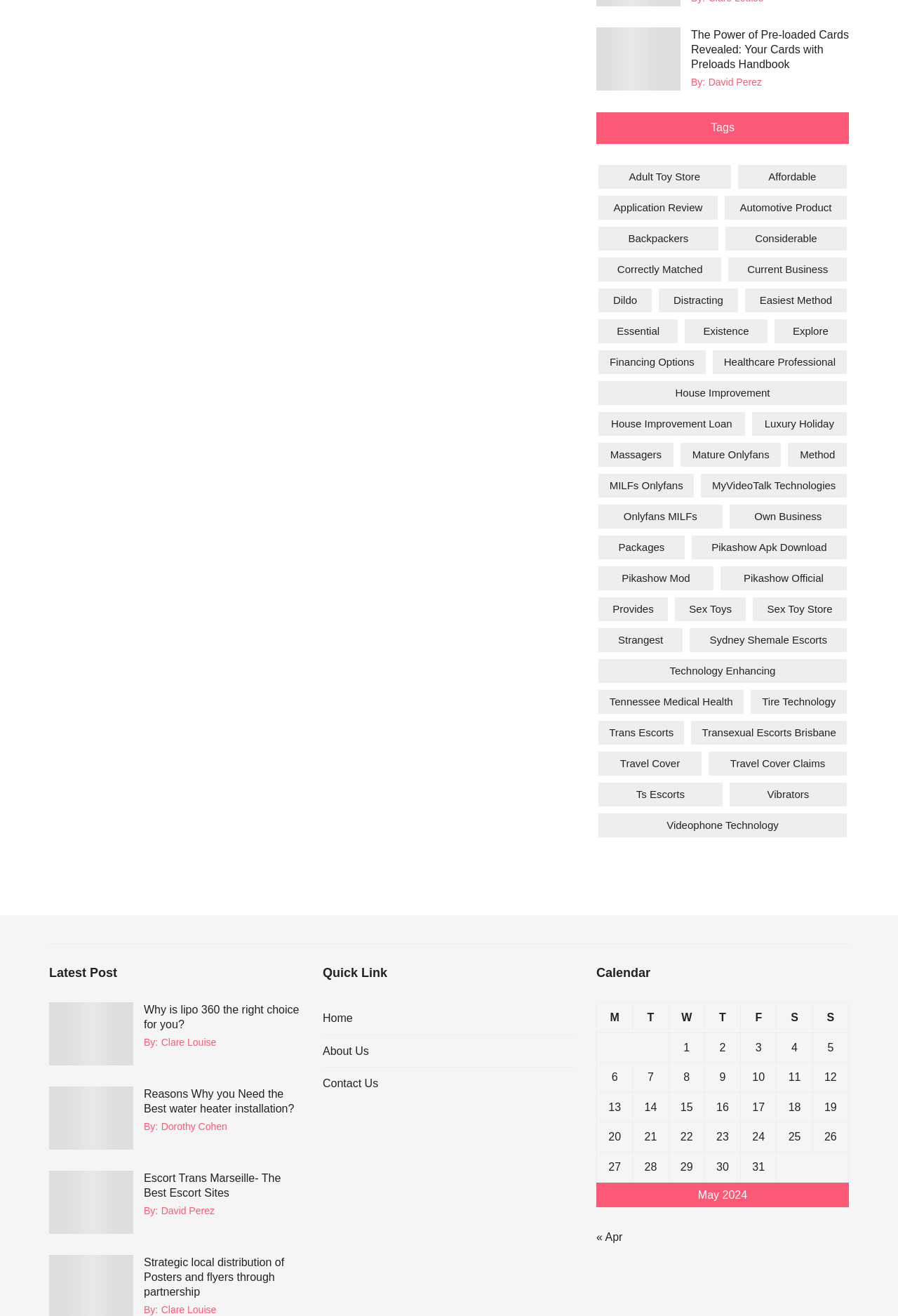What is the topic of the first tag?
Look at the image and provide a detailed response to the question.

I looked at the first link under the 'Tags' heading, and it says 'adult toy store (1 item)', so the topic of the first tag is 'Adult Toy Store'.